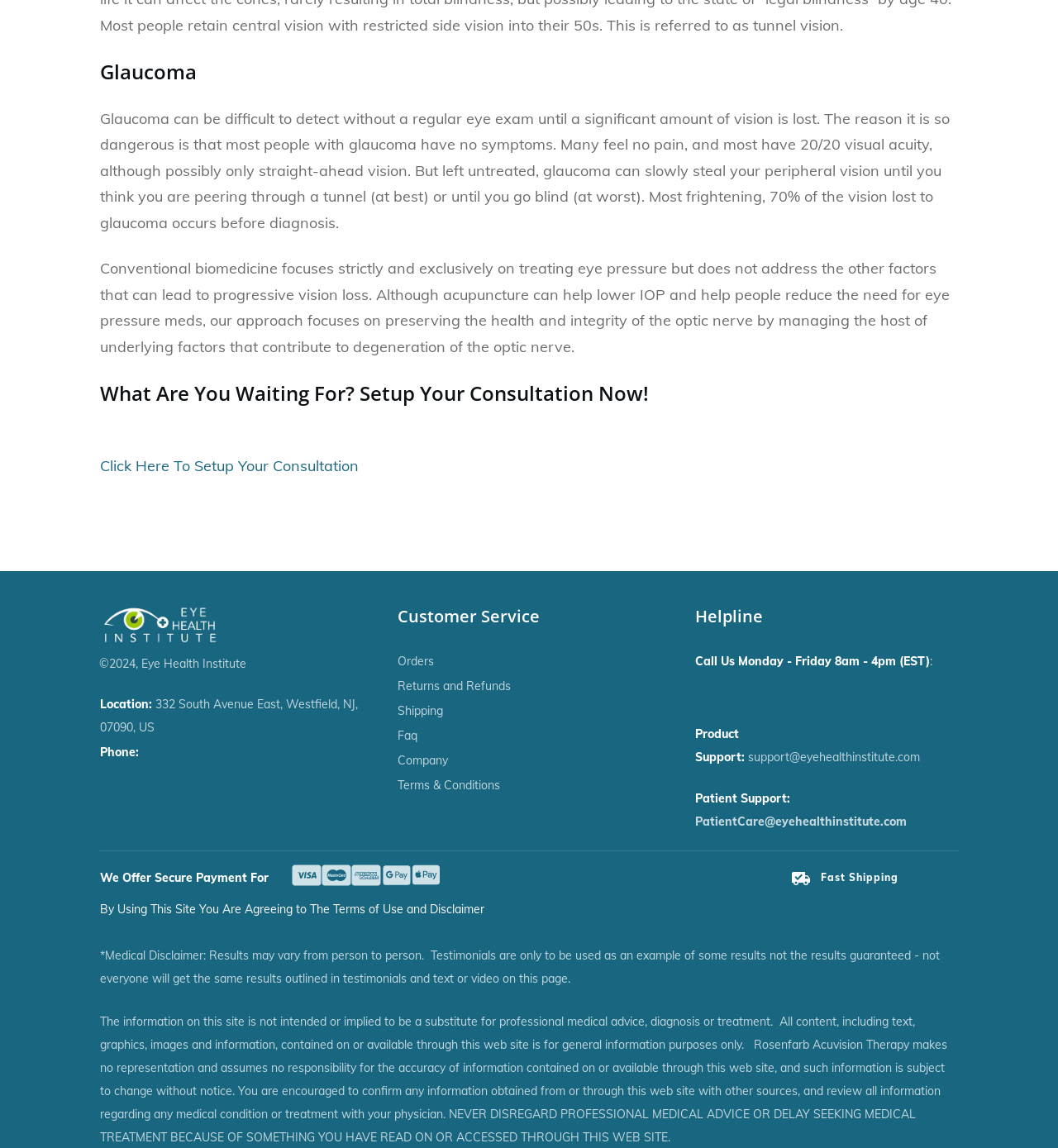Please specify the bounding box coordinates of the area that should be clicked to accomplish the following instruction: "Click to learn more about shipping". The coordinates should consist of four float numbers between 0 and 1, i.e., [left, top, right, bottom].

[0.775, 0.759, 0.849, 0.769]